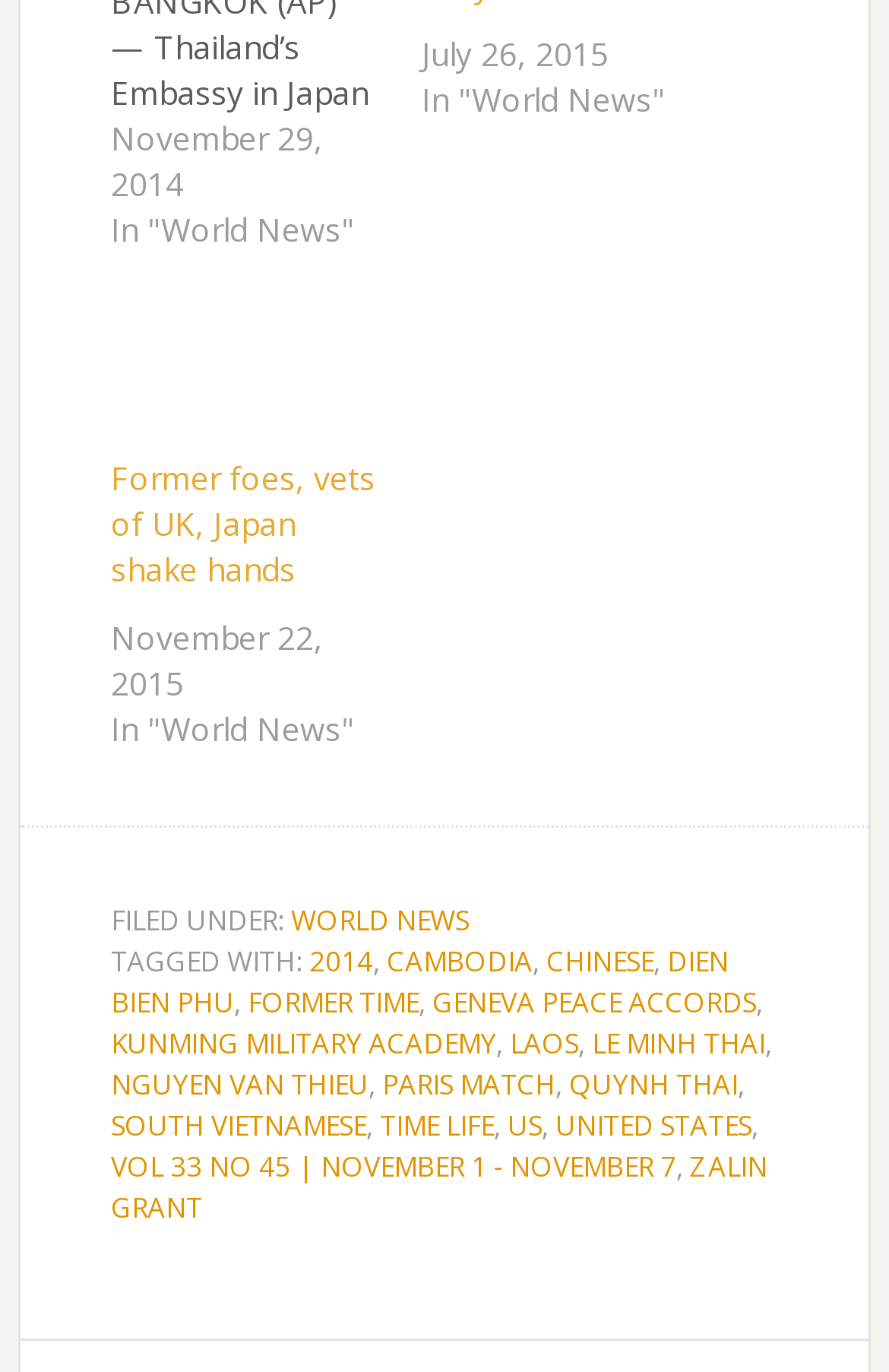Please specify the bounding box coordinates of the region to click in order to perform the following instruction: "Learn about 'CAMBODIA'".

[0.435, 0.686, 0.599, 0.714]